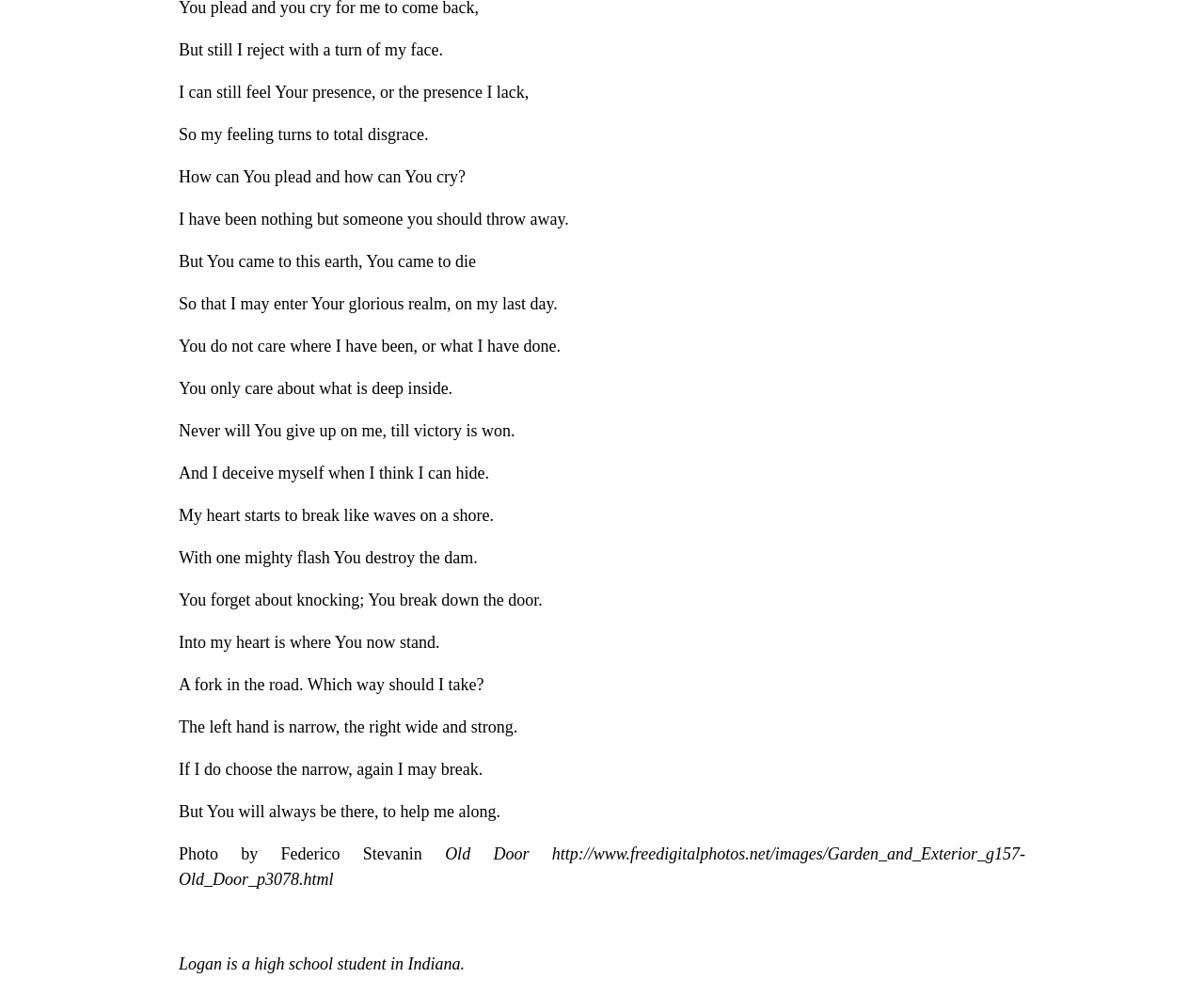Determine the bounding box coordinates in the format (top-left x, top-left y, bottom-right x, bottom-right y). Ensure all values are floating point numbers between 0 and 1. Identify the bounding box of the UI element described by: http://www.freedigitalphotos.net/images/Garden_and_Exterior_g157-Old_Door_p3078.html

[0.148, 0.849, 0.852, 0.894]